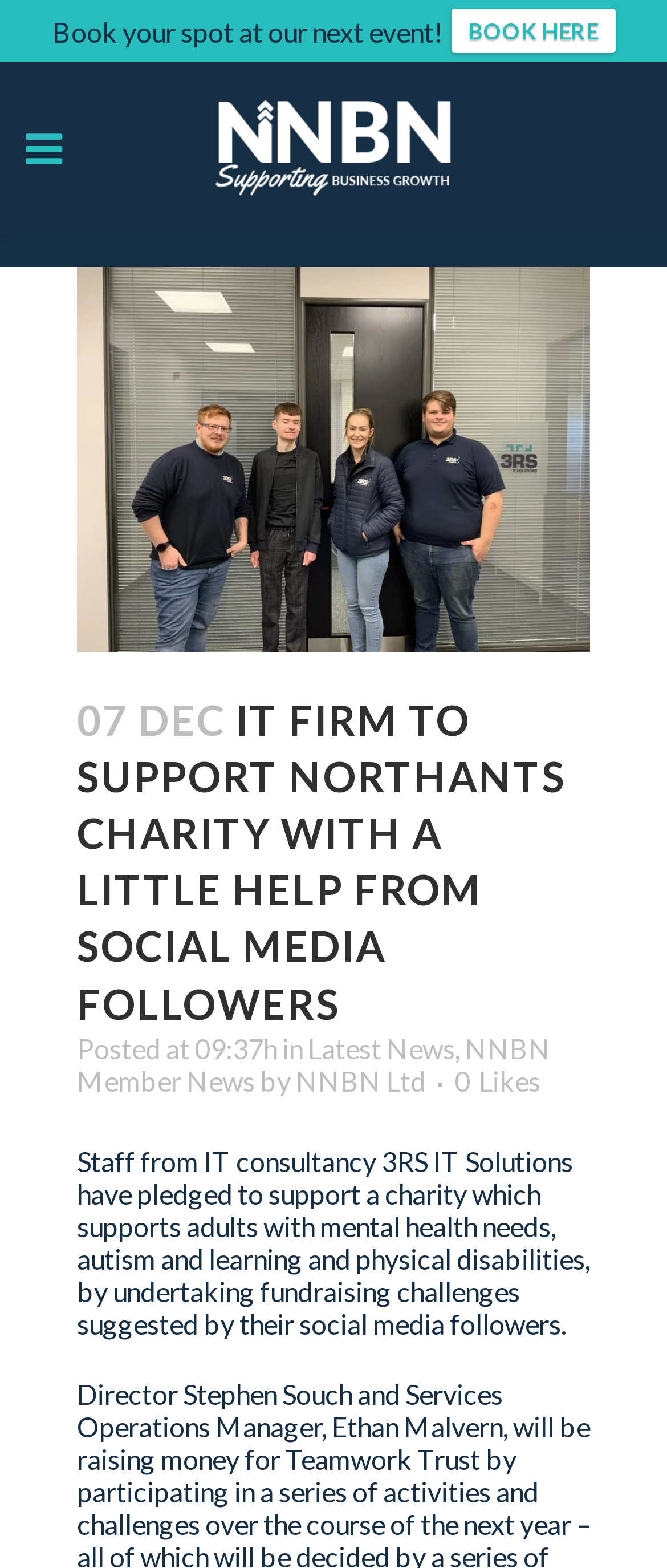Extract the bounding box for the UI element that matches this description: "NNBN Member News".

[0.115, 0.658, 0.826, 0.699]